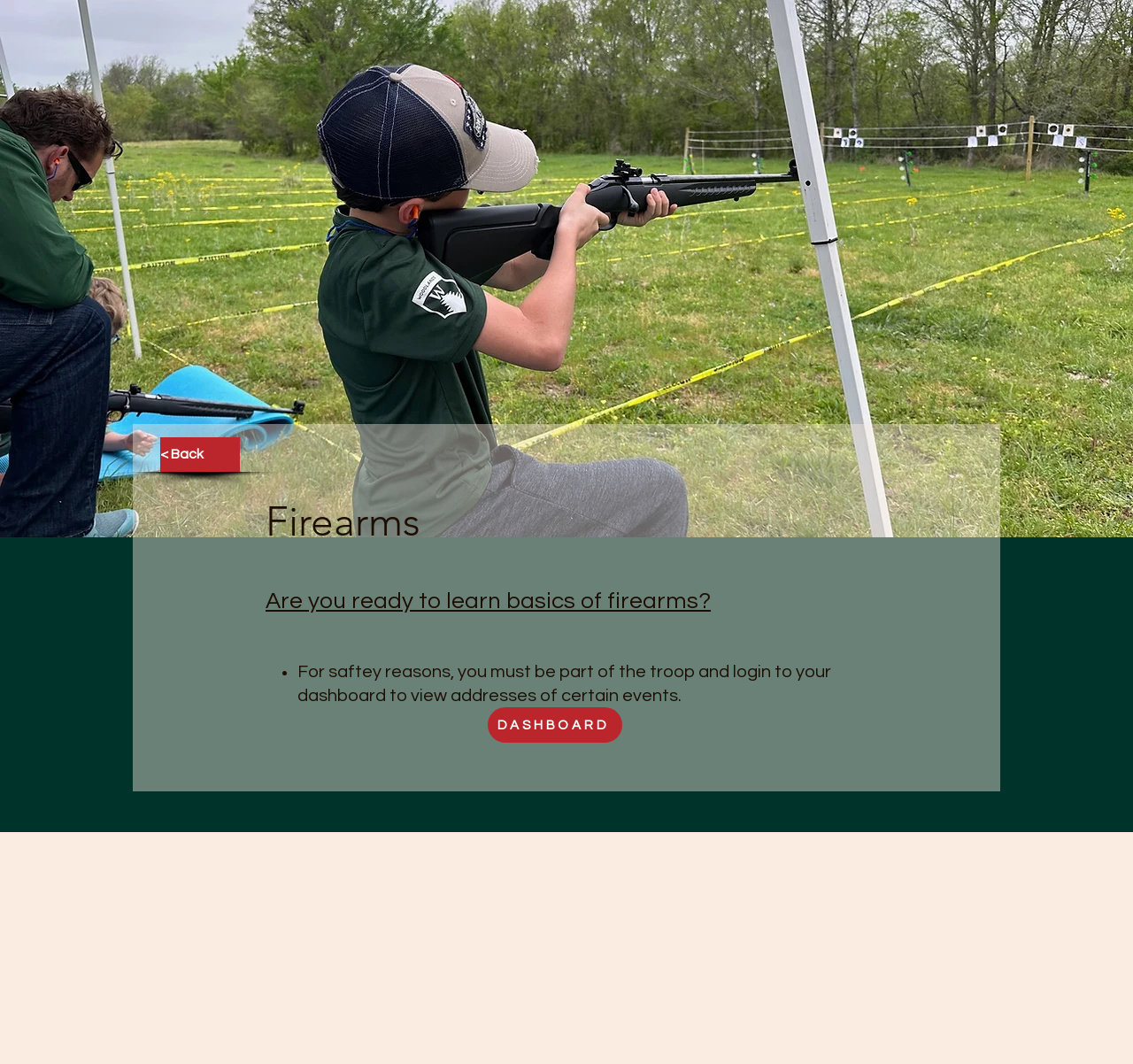What is the relationship between the troop and the dashboard?
Please provide a comprehensive answer based on the information in the image.

The static text 'For safety reasons, you must be part of the troop and login to your dashboard to view addresses of certain events.' implies that being part of the troop is a prerequisite to logging in to the dashboard.